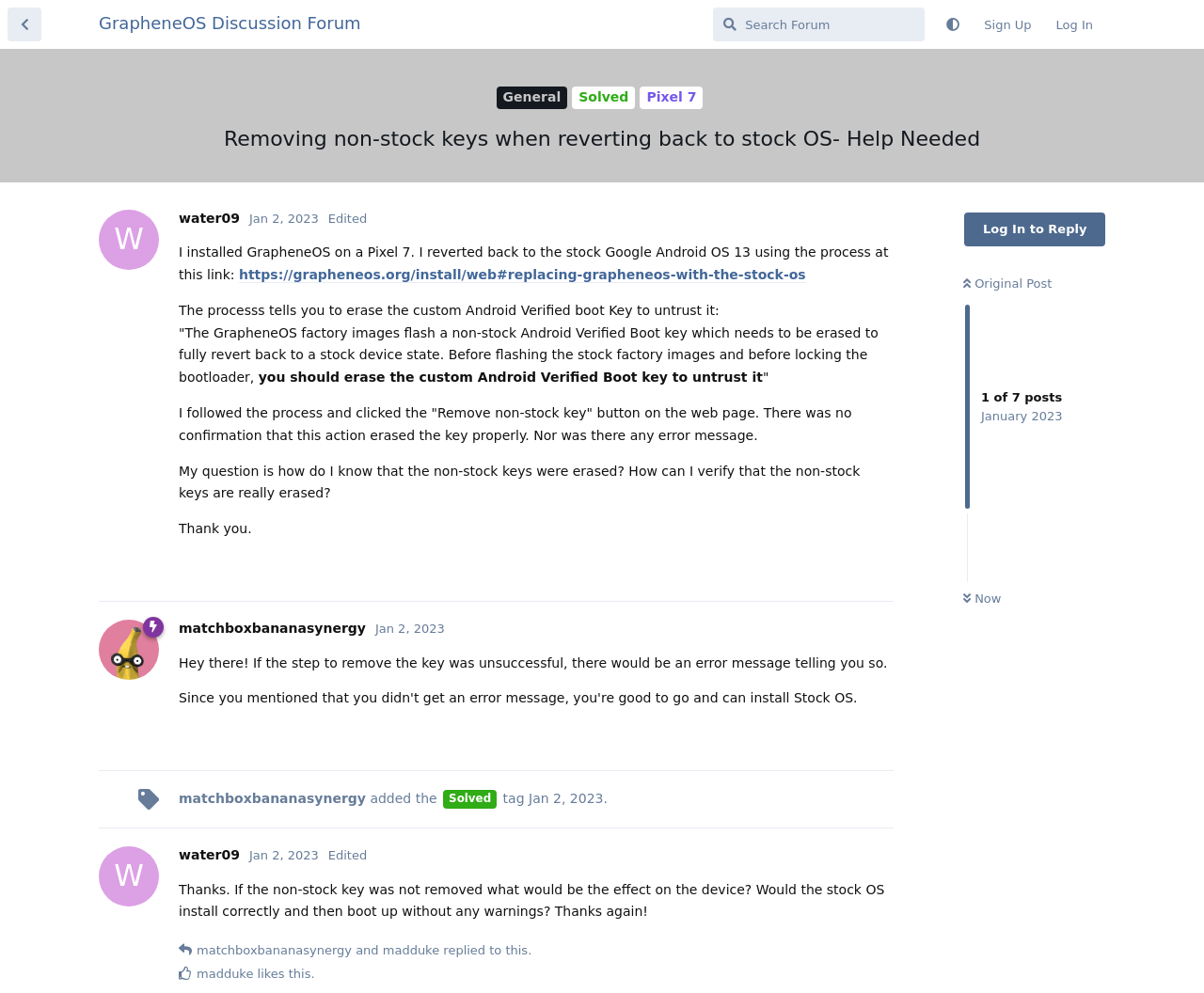Determine the main heading text of the webpage.

Removing non-stock keys when reverting back to stock OS- Help Needed